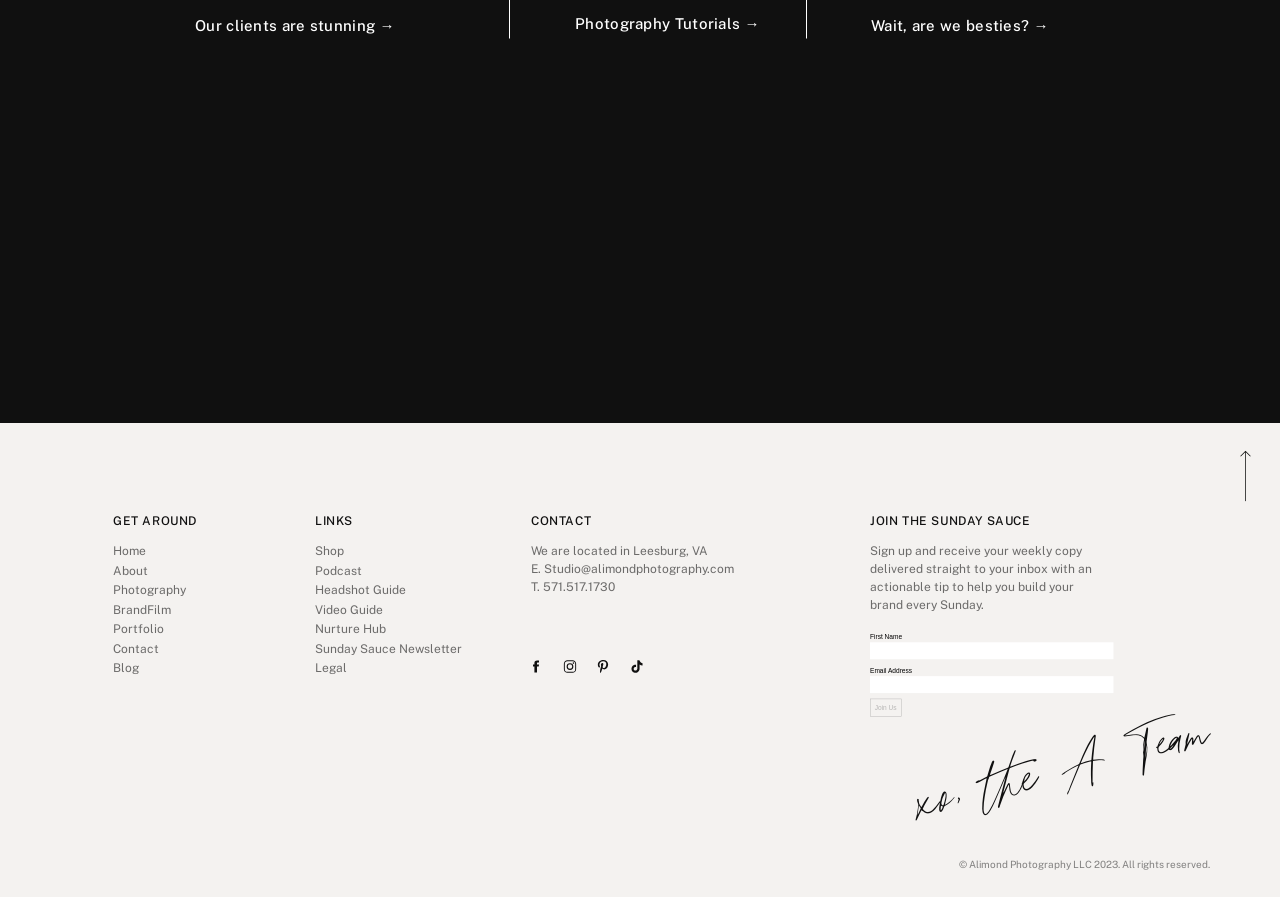Highlight the bounding box coordinates of the element you need to click to perform the following instruction: "Click on the 'Photography Tutorials' link."

[0.449, 0.014, 0.627, 0.04]